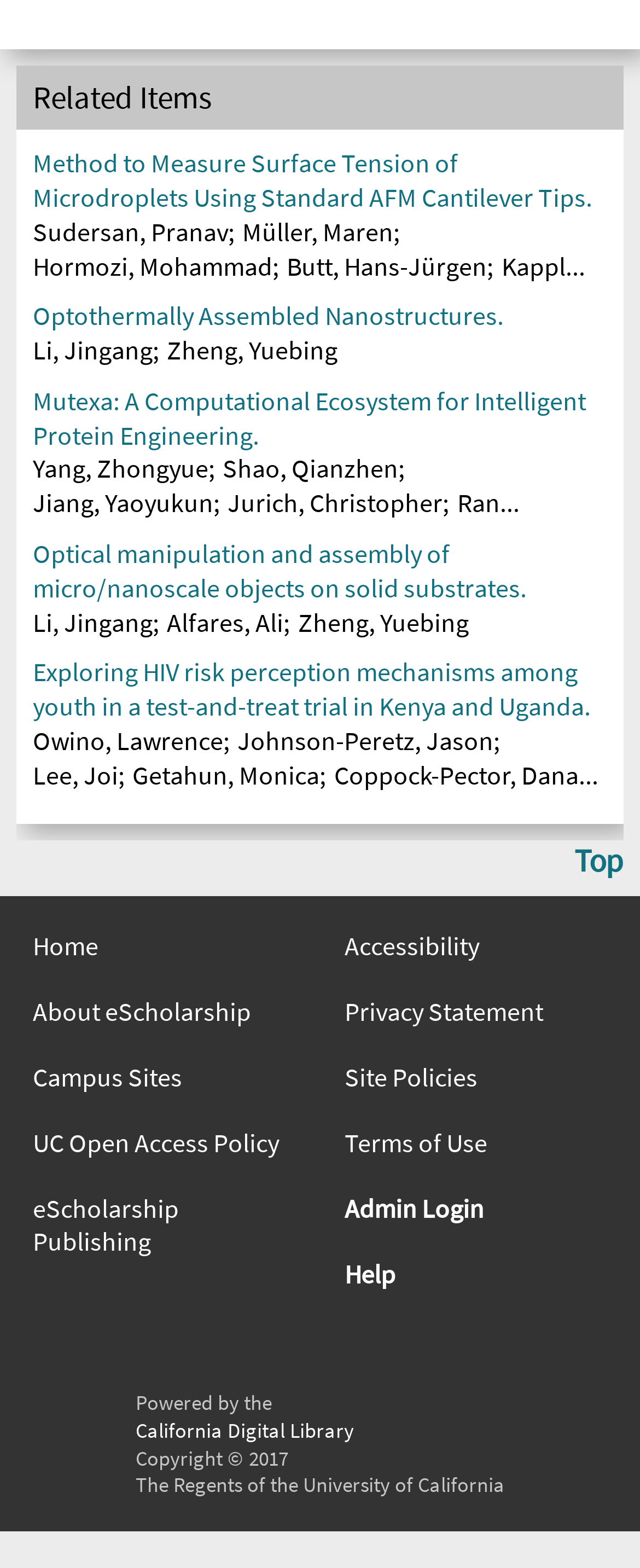Please identify the coordinates of the bounding box for the clickable region that will accomplish this instruction: "Click on 'Top'".

[0.897, 0.536, 0.974, 0.561]